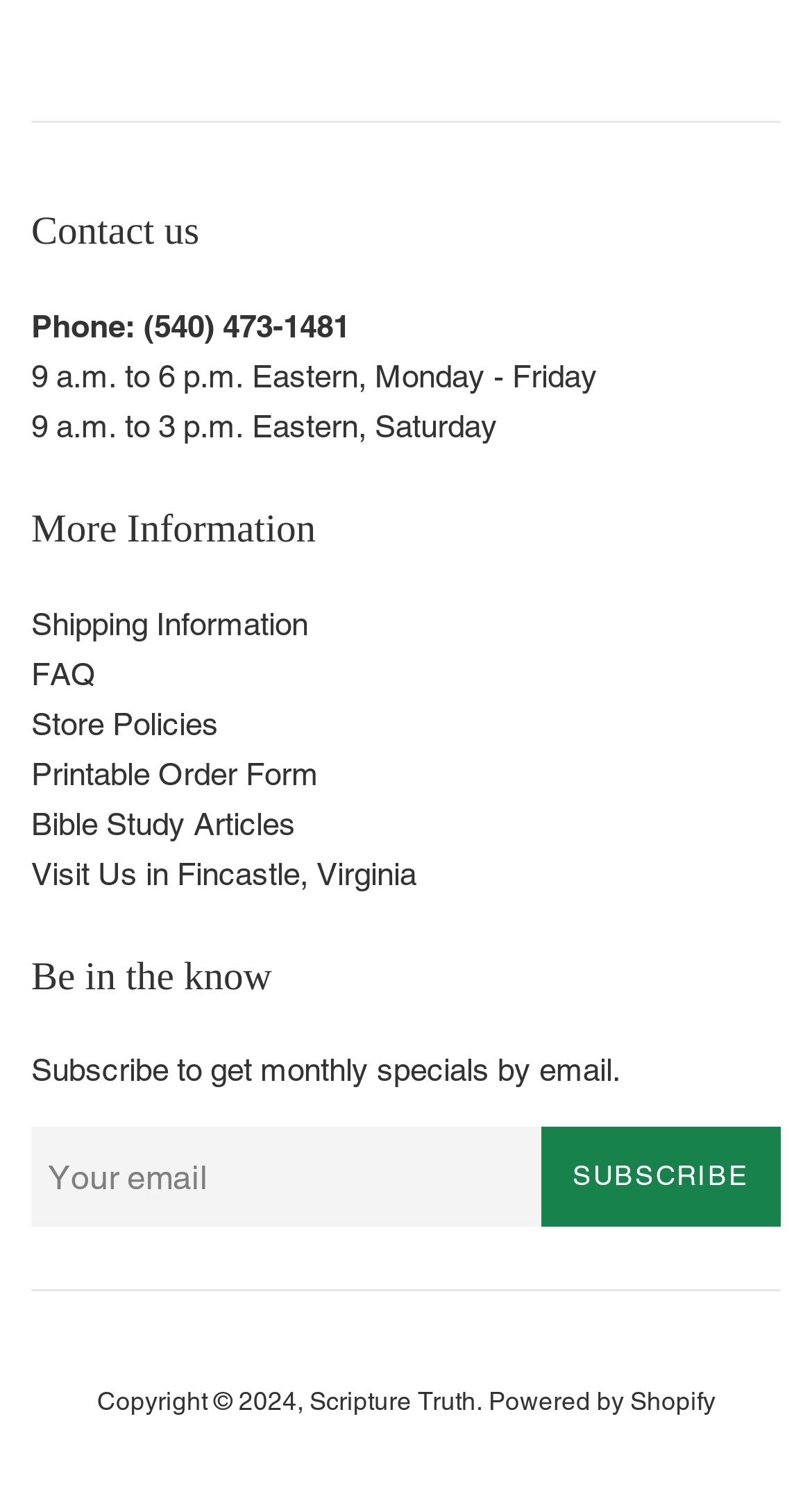From the element description parent_node: SUBSCRIBE name="contact[email]" placeholder="Your email", predict the bounding box coordinates of the UI element. The coordinates must be specified in the format (top-left x, top-left y, bottom-right x, bottom-right y) and should be within the 0 to 1 range.

[0.038, 0.758, 0.667, 0.825]